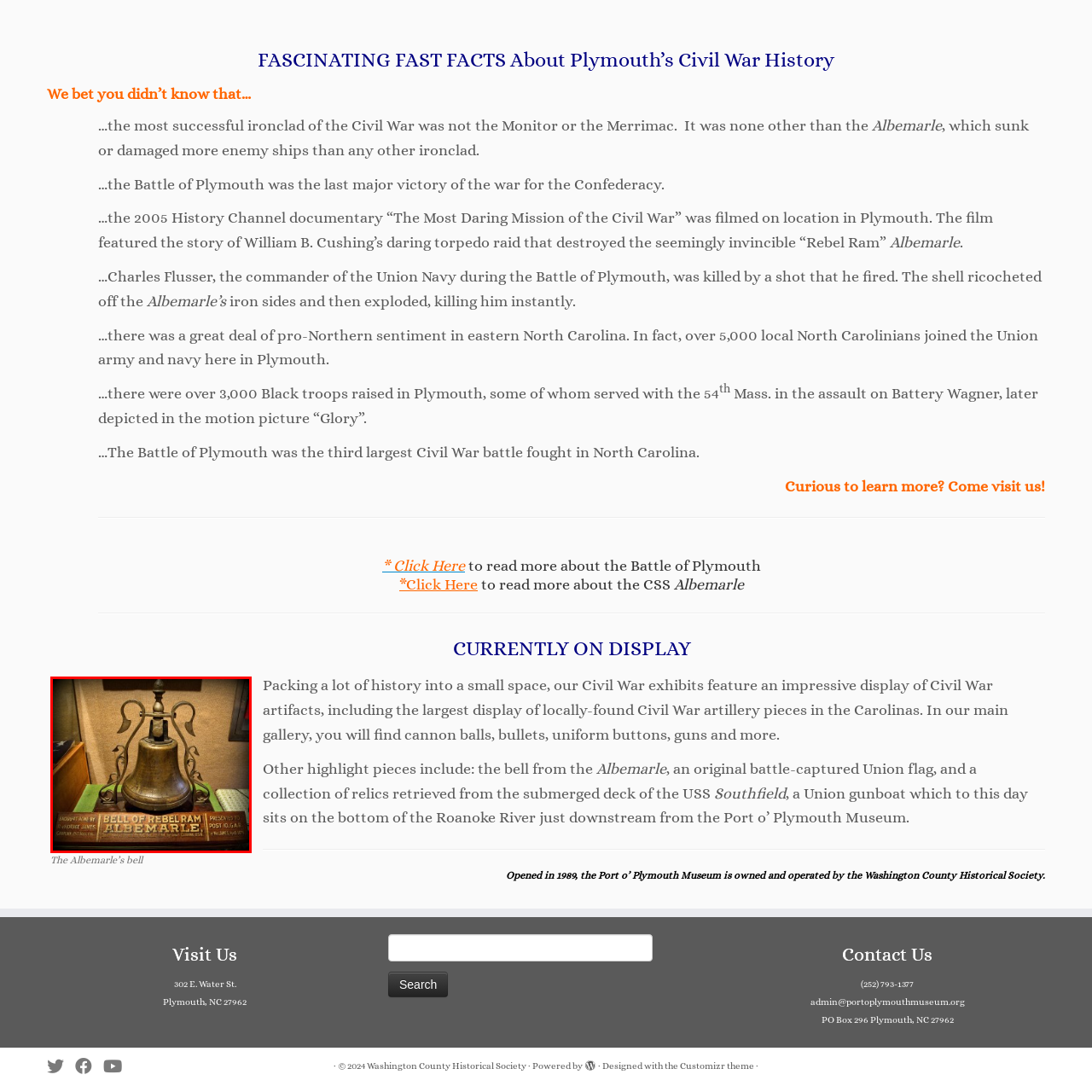Direct your attention to the area enclosed by the green rectangle and deliver a comprehensive answer to the subsequent question, using the image as your reference: 
What is the name of the museum where the bell is displayed?

The caption states that the bell is currently on display at the Port o' Plymouth Museum, which showcases a variety of Civil War artifacts, indicating that the museum's name is Port o' Plymouth Museum.